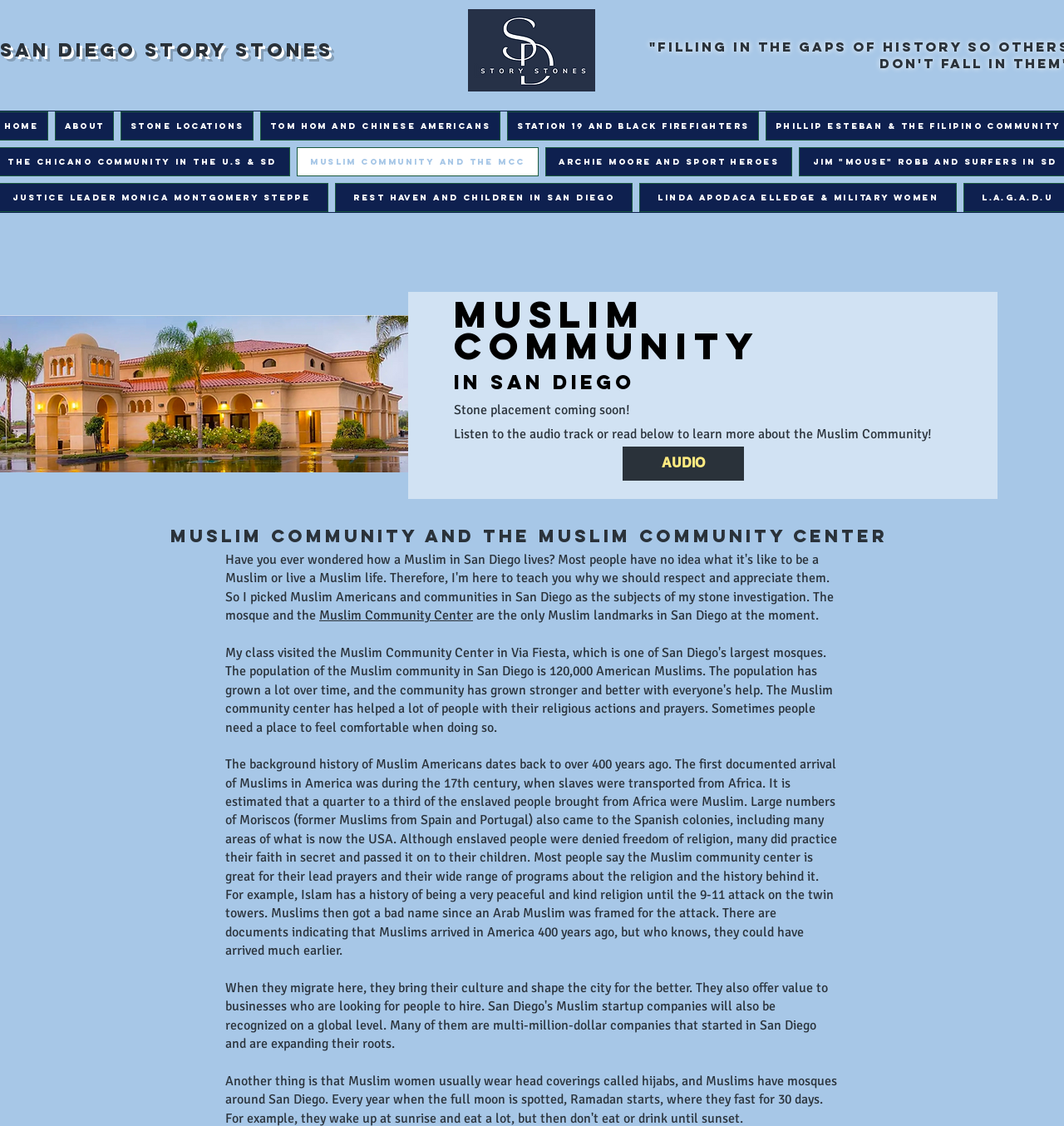Identify the bounding box coordinates of the element that should be clicked to fulfill this task: "Read about the background history of Muslim Americans". The coordinates should be provided as four float numbers between 0 and 1, i.e., [left, top, right, bottom].

[0.212, 0.672, 0.787, 0.852]